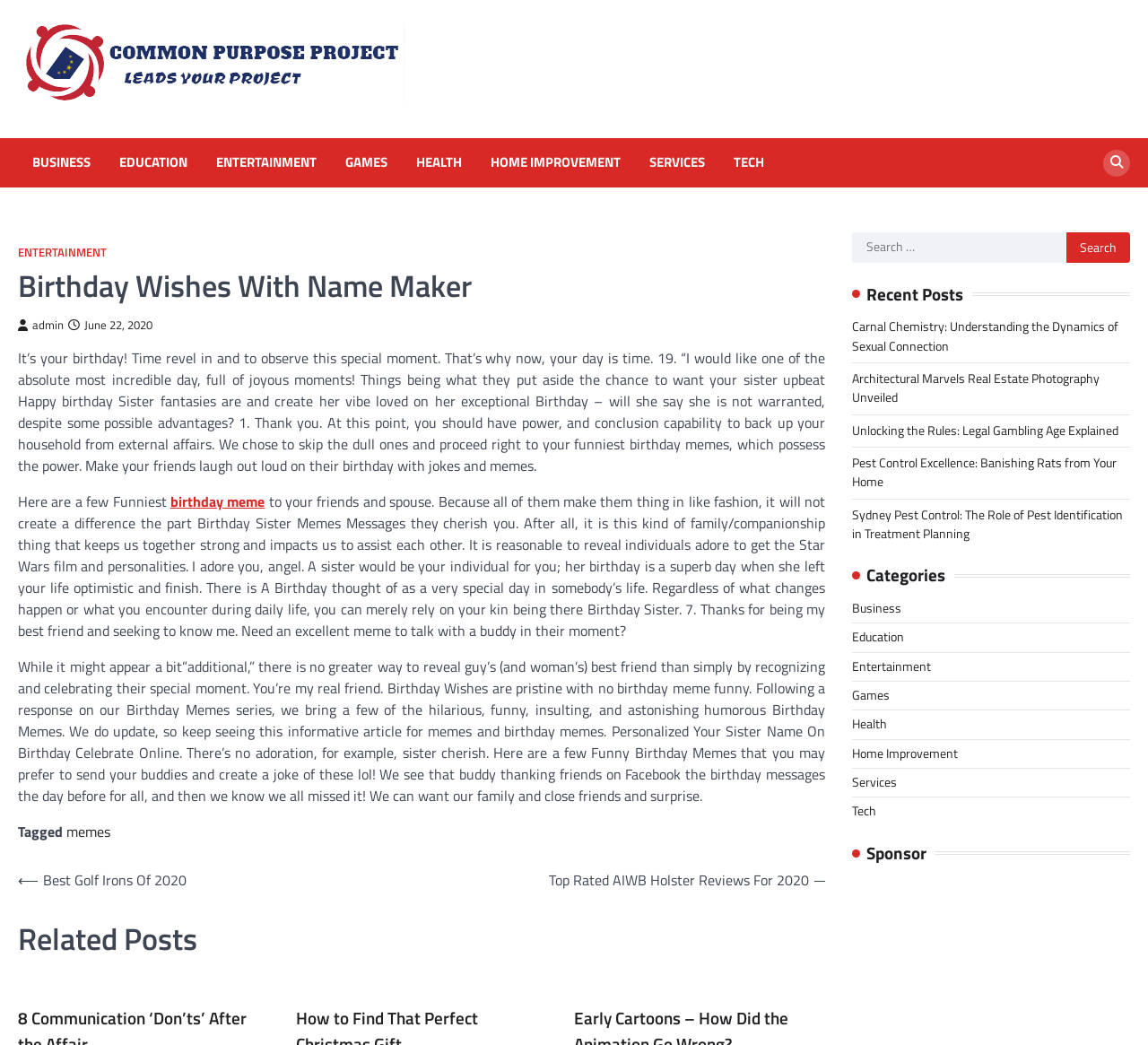Create an in-depth description of the webpage, covering main sections.

The webpage is about birthday wishes with a name maker, specifically focused on entertainment and humor. At the top, there is a link to "Common purpose project" with an accompanying image. Below this, there are several links to different categories, including BUSINESS, EDUCATION, ENTERTAINMENT, GAMES, HEALTH, HOME IMPROVEMENT, SERVICES, and TECH.

The main content of the page is an article with a heading "Birthday Wishes With Name Maker" and a subheading "It’s your birthday! Time revel in and to observe this special moment." The article discusses the importance of celebrating birthdays and provides some humorous and relatable content, including memes and jokes.

The article is divided into sections, with headings such as "Here are a few Funniest" and "While it might appear a bit”additional,”". There are also links to related content, including "birthday meme" and "Birthday Memes series".

At the bottom of the page, there are several sections, including a footer with links to tagged content, a navigation section with links to previous and next posts, and a section with related posts. There is also a search bar and a section with recent posts, including links to articles on various topics such as sexual connection, real estate photography, and pest control.

On the right-hand side of the page, there are several sections, including a search bar, a section with recent posts, and a section with categories, including BUSINESS, EDUCATION, ENTERTAINMENT, GAMES, HEALTH, HOME IMPROVEMENT, SERVICES, and TECH. There is also a section with a heading "Sponsor".